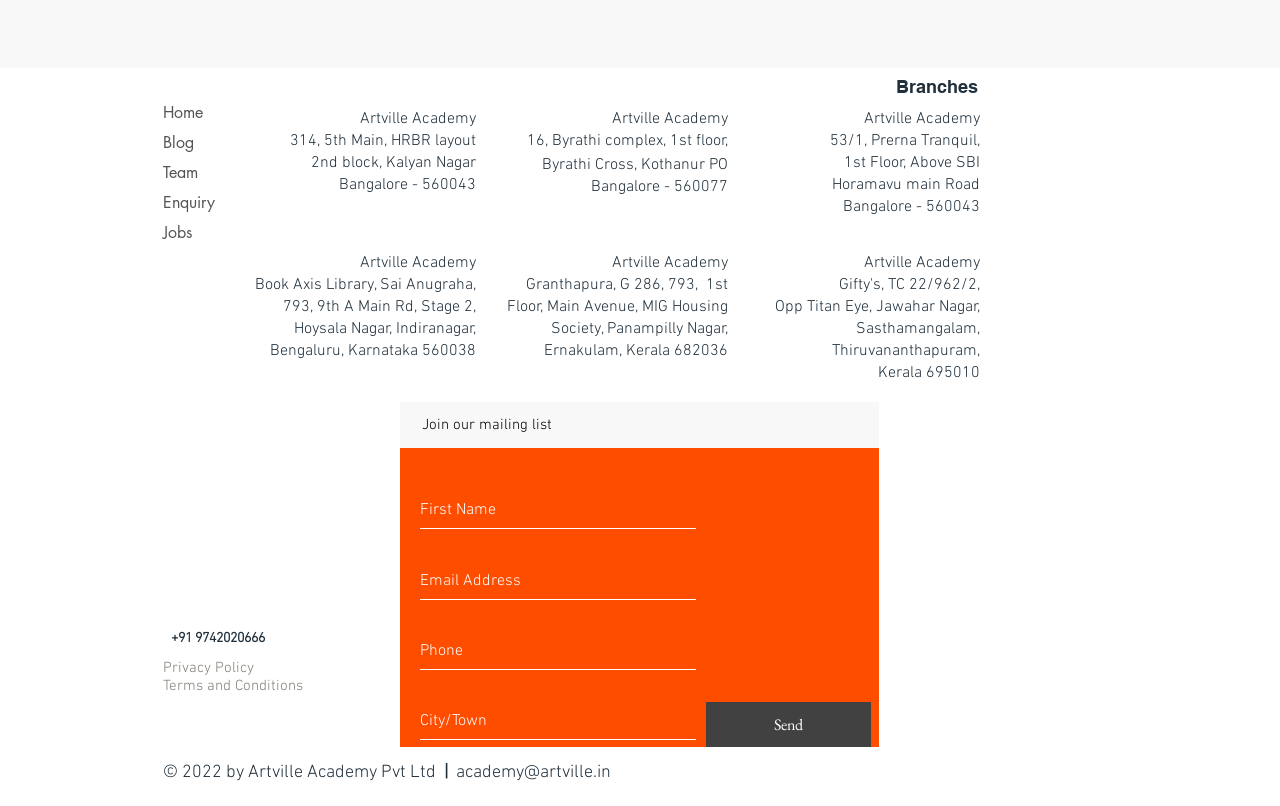Please find the bounding box coordinates for the clickable element needed to perform this instruction: "Enter your email address".

[0.328, 0.698, 0.544, 0.745]